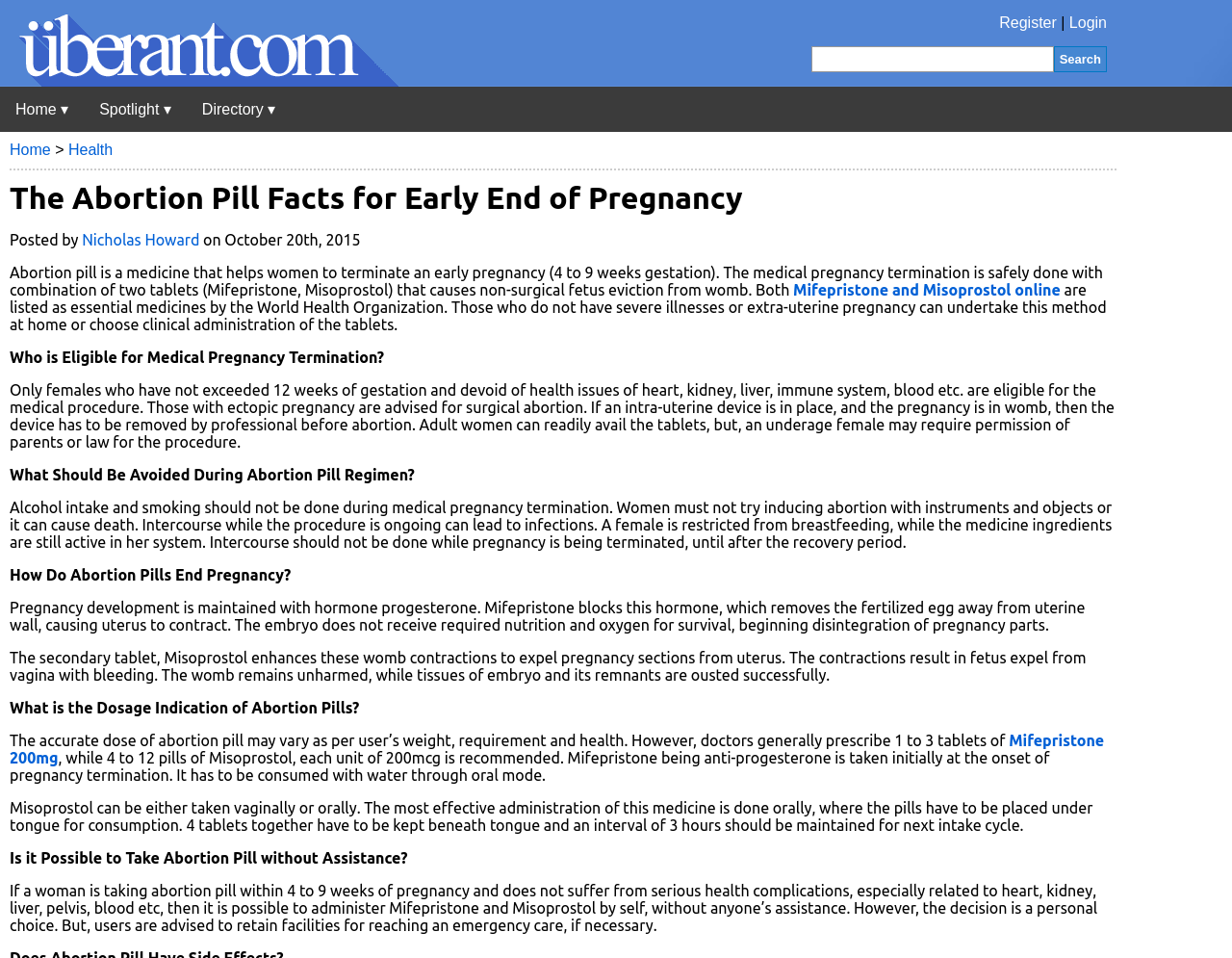Refer to the image and provide an in-depth answer to the question: 
What is the purpose of the abortion pill?

The abortion pill is a medicine that helps women to terminate an early pregnancy, which is safely done with a combination of two tablets, Mifepristone and Misoprostol, that causes non-surgical fetus eviction from the womb.